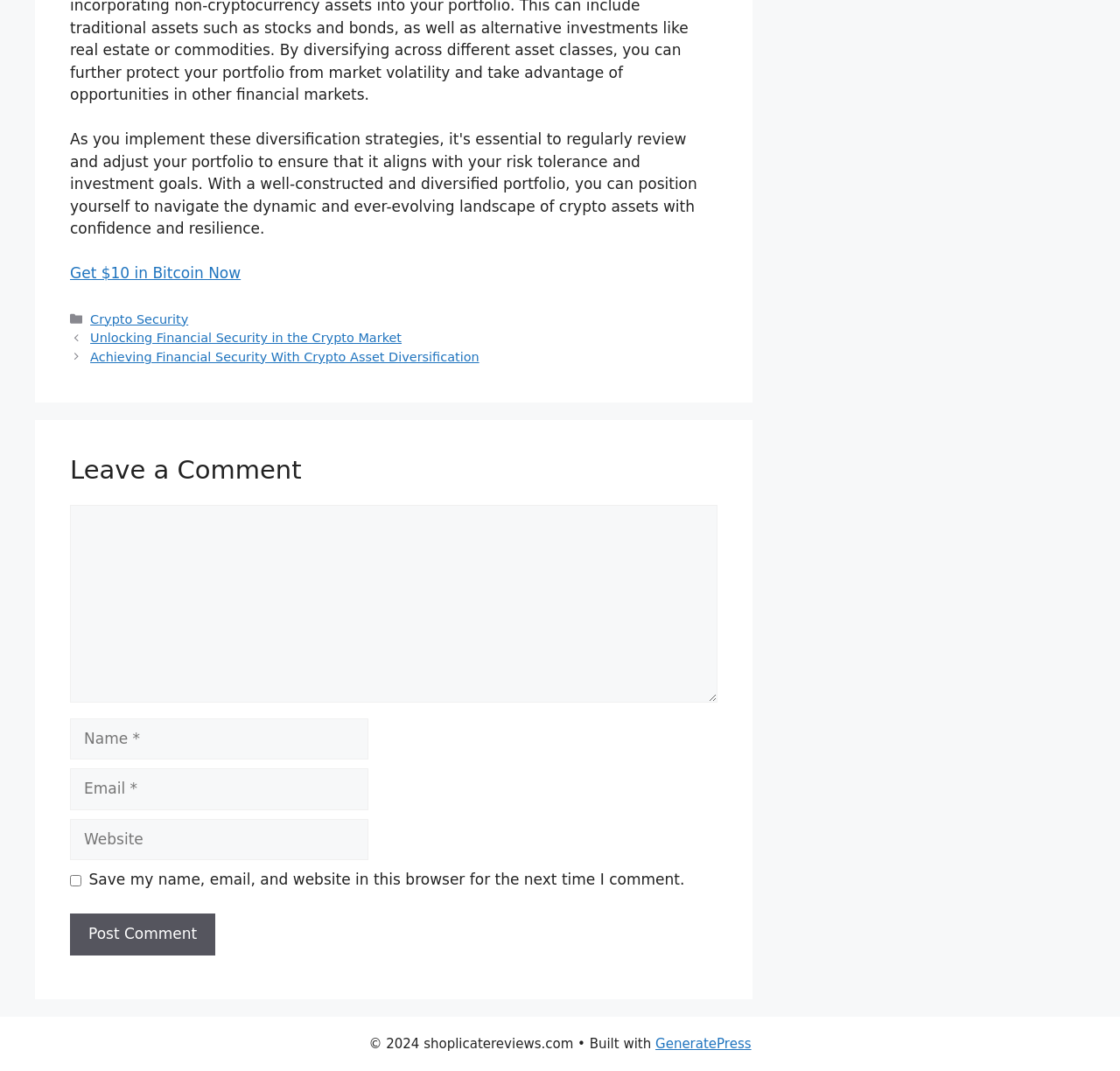What is the theme or topic of the webpage?
Please provide a comprehensive answer based on the contents of the image.

The webpage appears to be focused on crypto security and finance, with links to articles and resources on these topics. The 'Get $10 in Bitcoin Now' link and the 'Posts' section also suggest a focus on crypto investment and education.